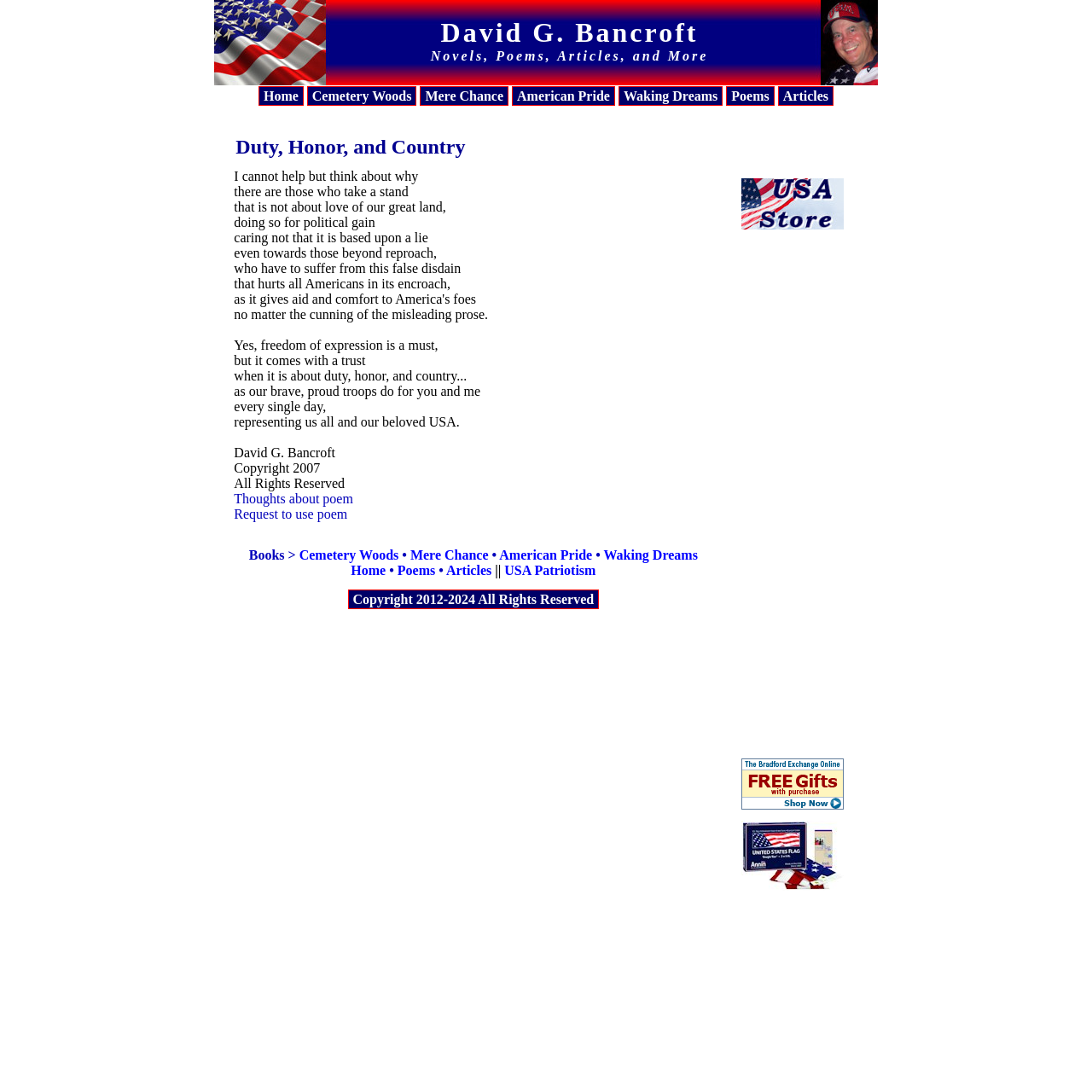Locate and provide the bounding box coordinates for the HTML element that matches this description: "Articles".

[0.409, 0.515, 0.45, 0.529]